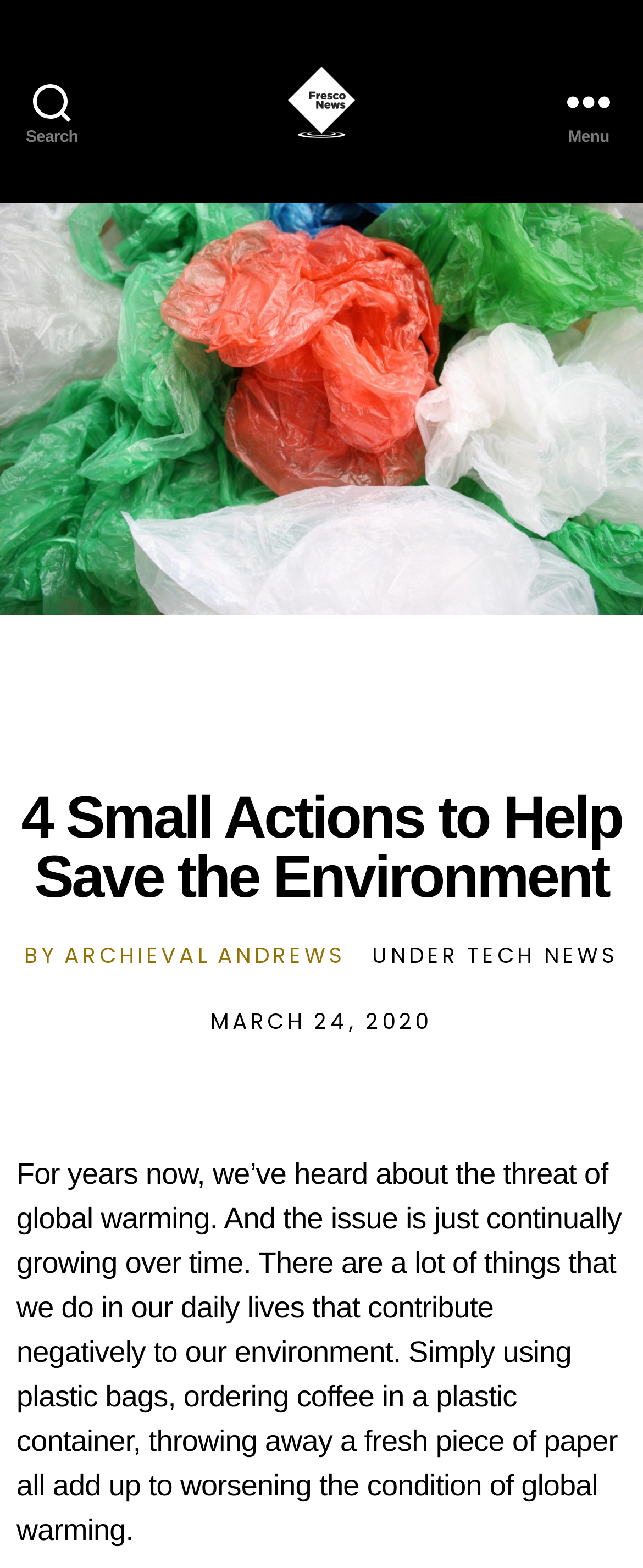Analyze the image and answer the question with as much detail as possible: 
What is the main image on the webpage?

The main image on the webpage is an image of plastics, which is located at the top of the webpage and takes up most of the width of the page.